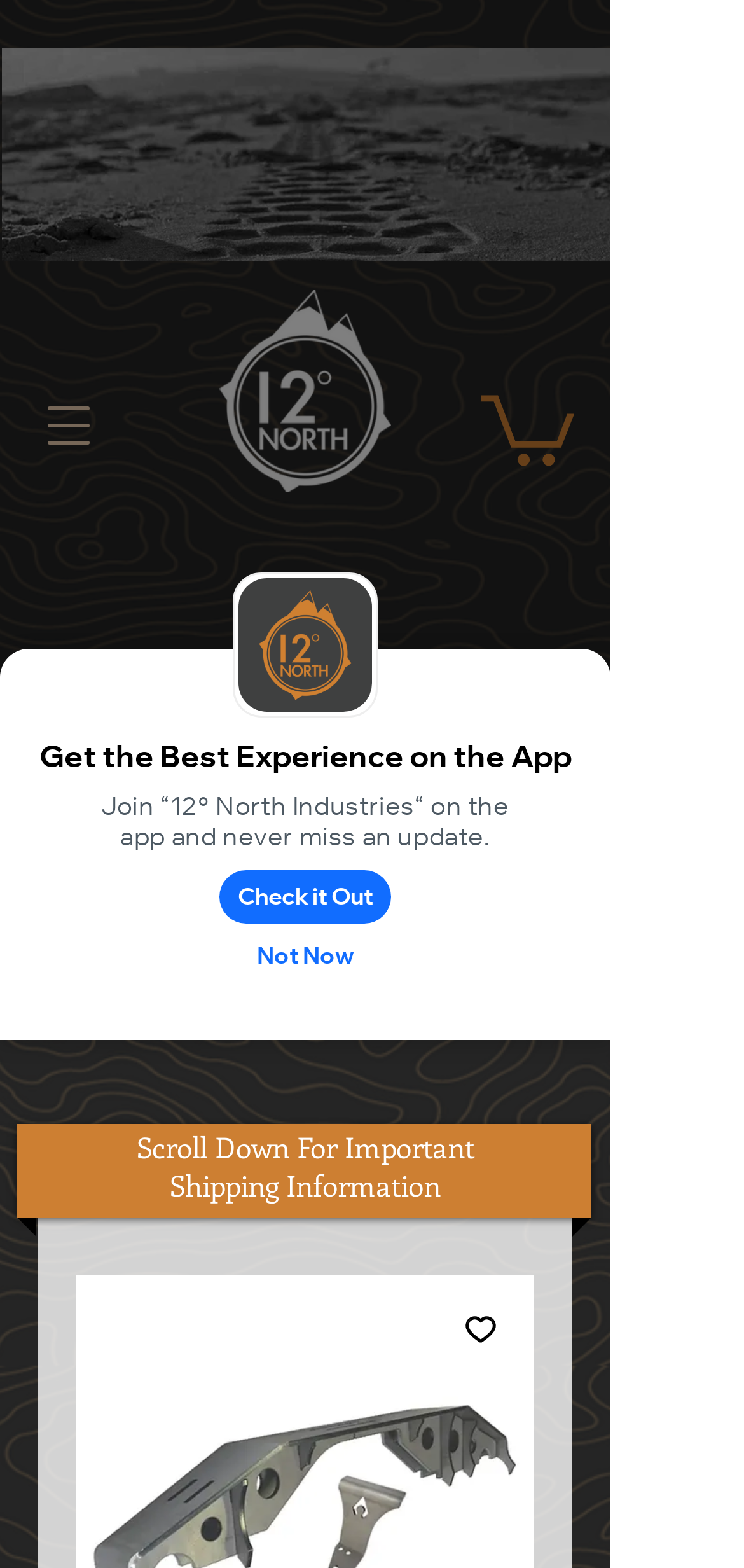What is the name of the product on this webpage?
Based on the screenshot, respond with a single word or phrase.

8.8 MODULAR truss